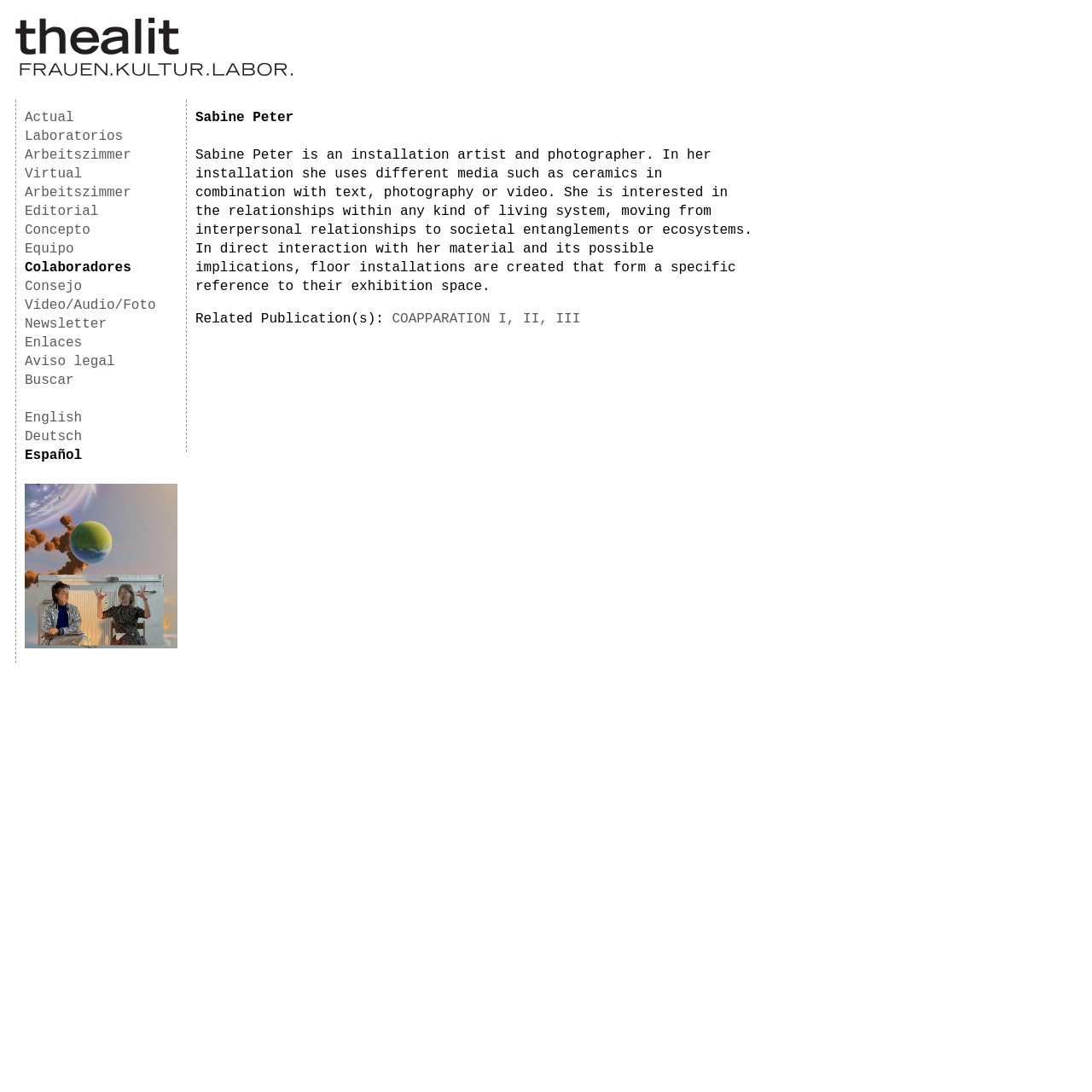Locate the bounding box coordinates of the clickable area needed to fulfill the instruction: "switch to english".

[0.023, 0.374, 0.162, 0.391]